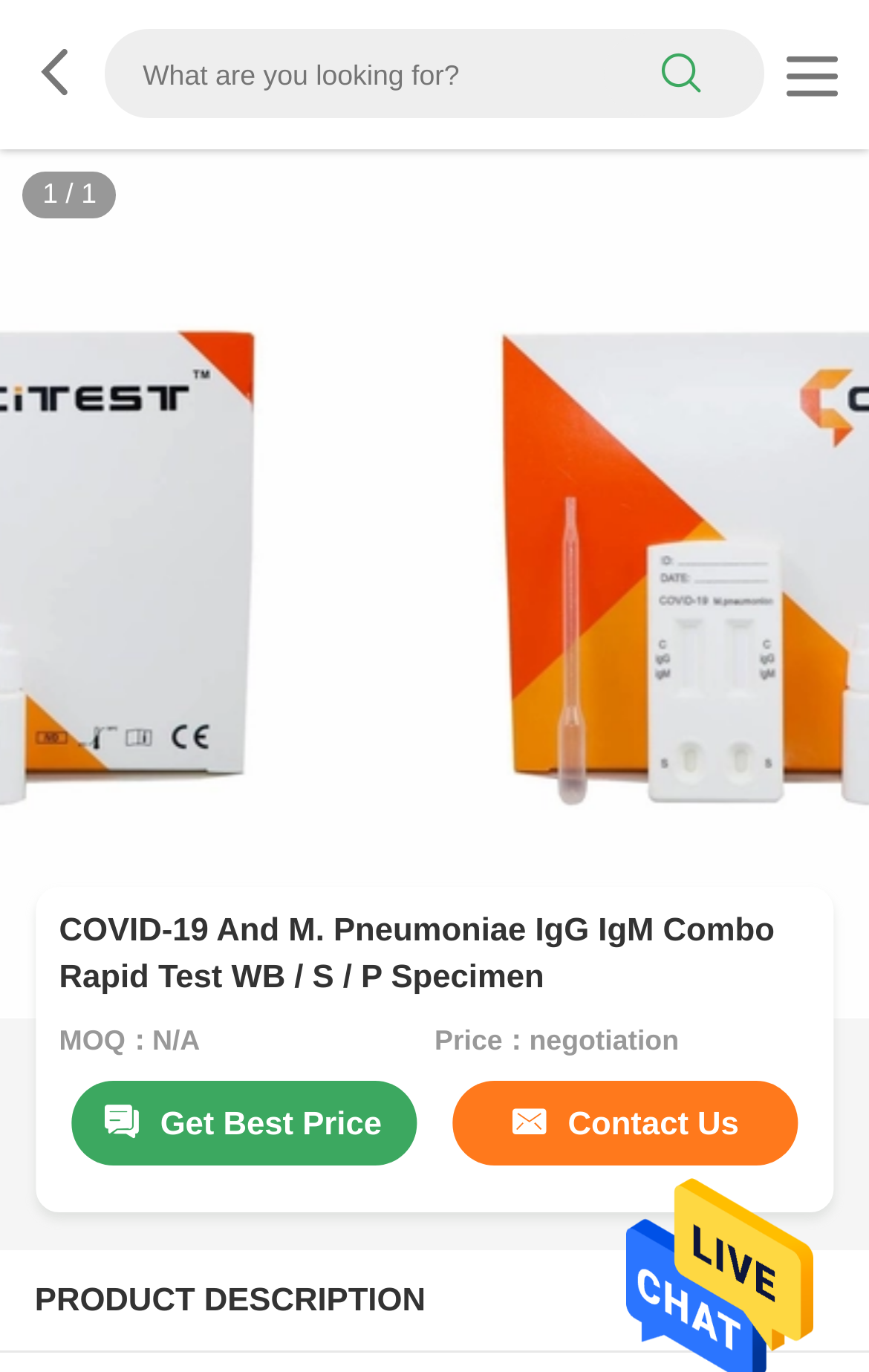Use a single word or phrase to respond to the question:
How can I get the best price for this product?

Get Best Price